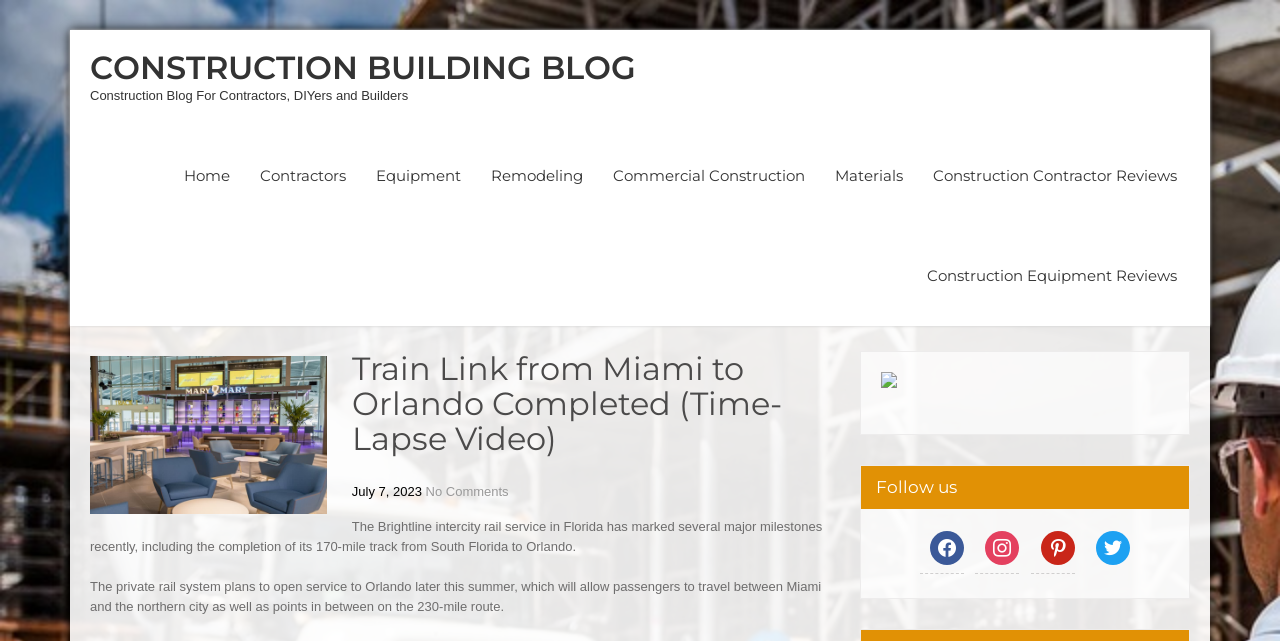What is the date of the article?
Refer to the image and offer an in-depth and detailed answer to the question.

The date of the article can be found below the article title, where it says 'July 7, 2023' in a static text element.